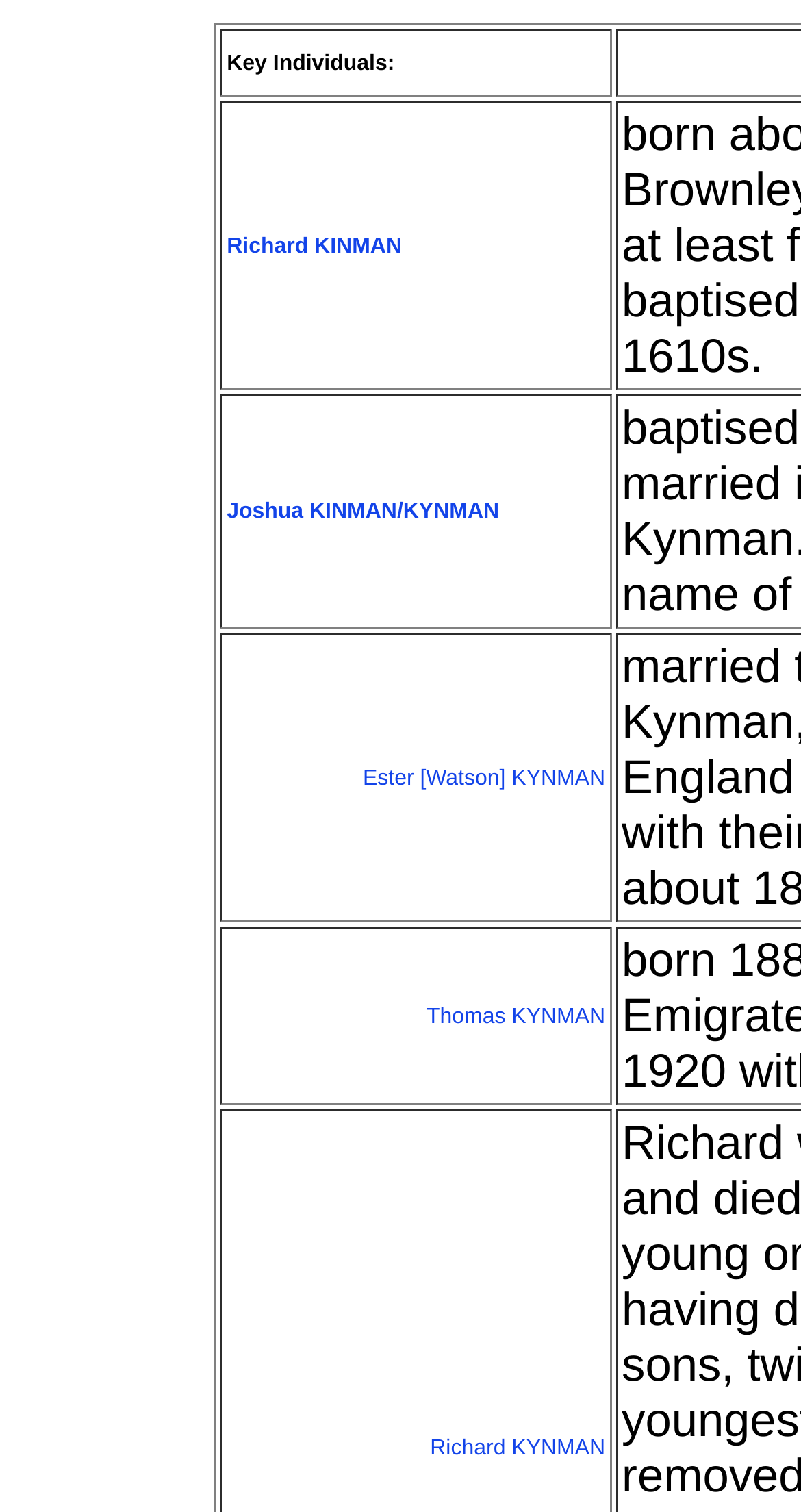How many key individuals are listed? Based on the screenshot, please respond with a single word or phrase.

5